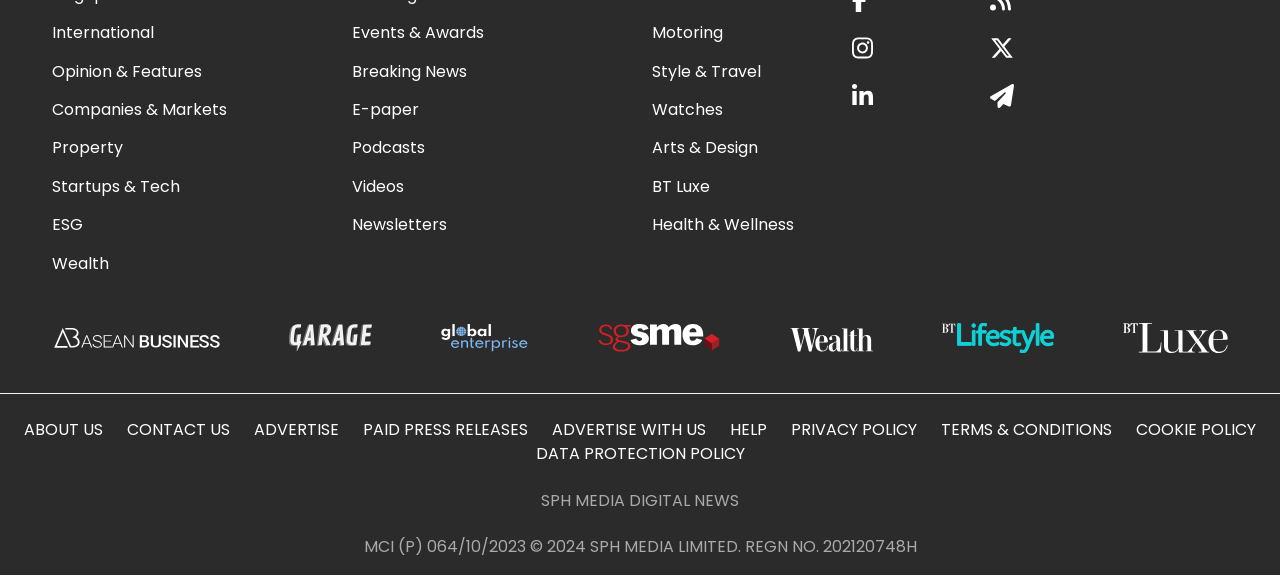Pinpoint the bounding box coordinates of the element that must be clicked to accomplish the following instruction: "Read about ESG". The coordinates should be in the format of four float numbers between 0 and 1, i.e., [left, top, right, bottom].

[0.041, 0.371, 0.065, 0.411]